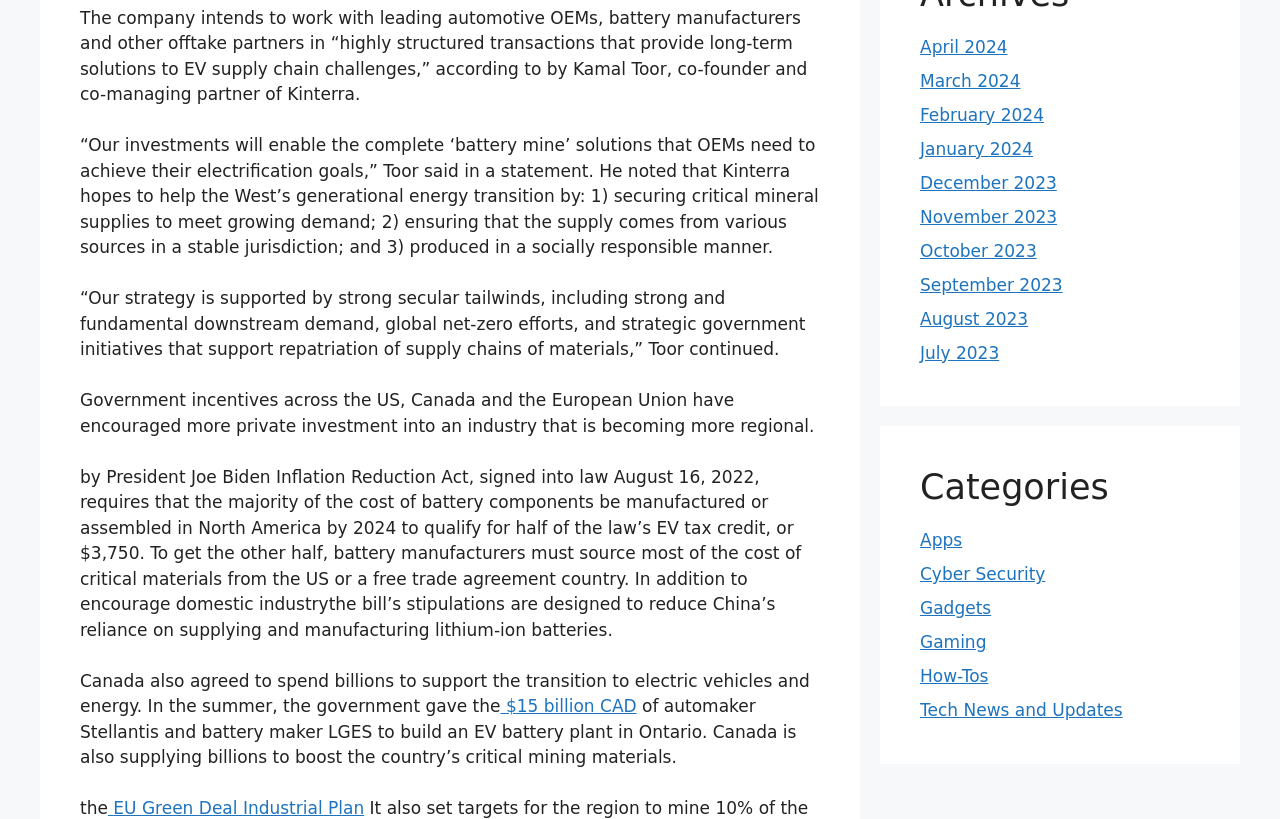Refer to the screenshot and give an in-depth answer to this question: How much did the Canadian government give to automaker Stellantis and battery maker LGES?

According to the article, the Canadian government gave $15 billion CAD to automaker Stellantis and battery maker LGES to build an EV battery plant in Ontario.